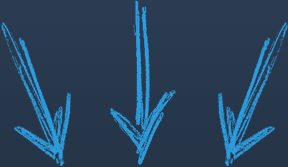What is the purpose of the arrows?
Please respond to the question with a detailed and thorough explanation.

The caption explains that the arrows are designed to emphasize movement and direction, likely to lead attention to the content below them, which is the promotional message for the 'Powerful 5 Day Quest'.